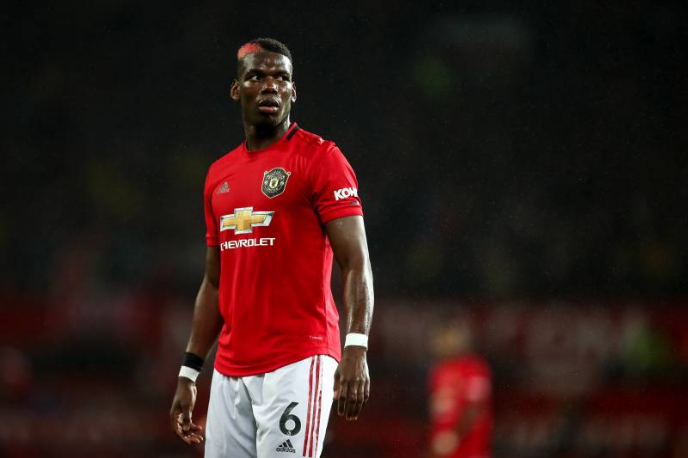Explain the image in a detailed and descriptive way.

The image features Paul Pogba, the French professional footballer, prominently displaying his intense focus during a match. Wearing the iconic red Manchester United jersey adorned with the Chevrolet logo, he stands in a commanding pose. The striking number "6" on his shorts identifies him as an integral part of the team. Pogba's unique hairstyle, featuring a bold red streak, adds to his standout persona on the pitch. The dimly lit stadium in the background creates an atmosphere of anticipation and drama, highlighting the high stakes of the game. This moment is part of a player analysis reflecting on his contributions to the squad, showcasing the blend of skill and charisma that has made him a fan favorite.